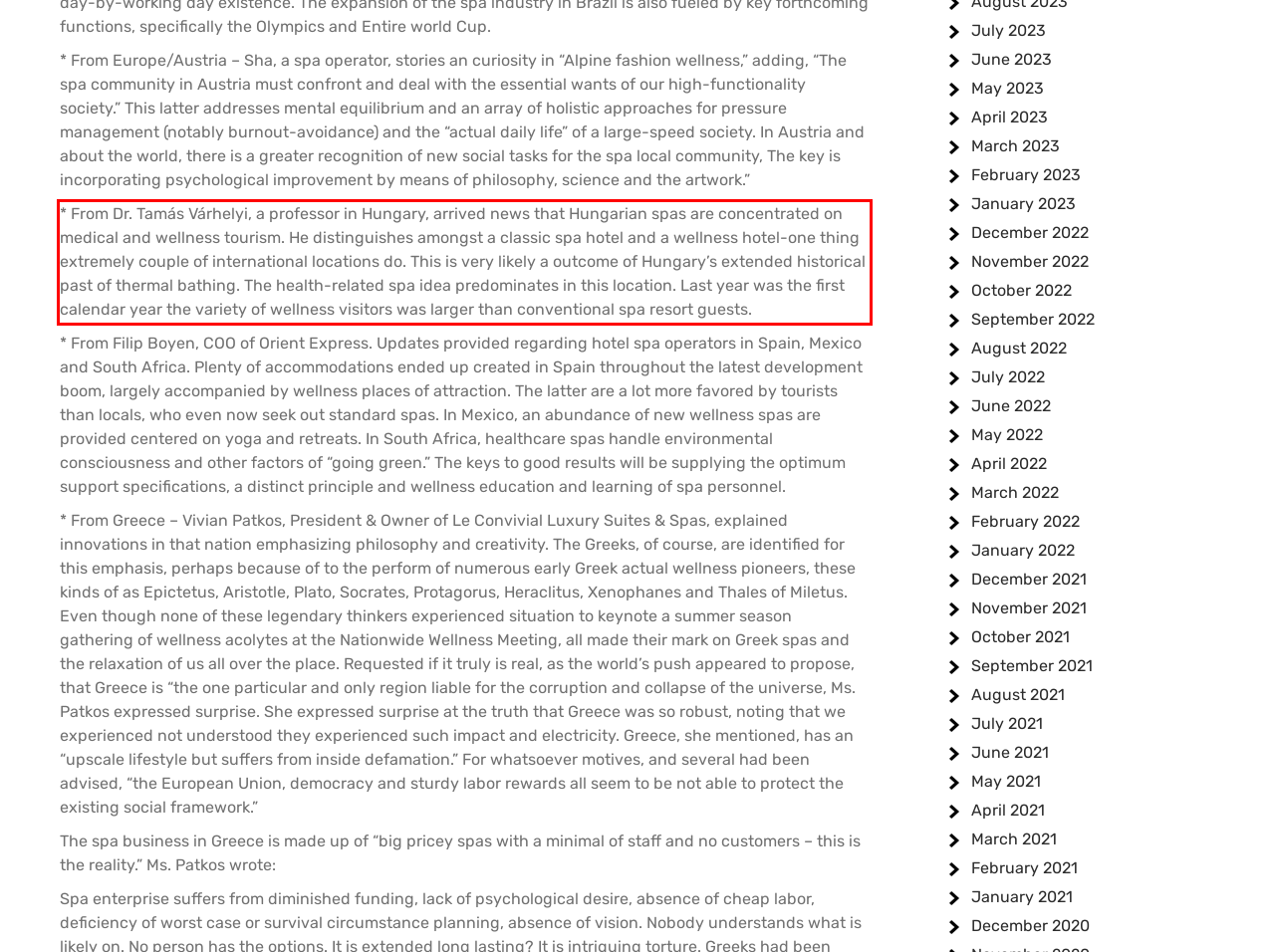Given a screenshot of a webpage containing a red rectangle bounding box, extract and provide the text content found within the red bounding box.

* From Dr. Tamás Várhelyi, a professor in Hungary, arrived news that Hungarian spas are concentrated on medical and wellness tourism. He distinguishes amongst a classic spa hotel and a wellness hotel-one thing extremely couple of international locations do. This is very likely a outcome of Hungary’s extended historical past of thermal bathing. The health-related spa idea predominates in this location. Last year was the first calendar year the variety of wellness visitors was larger than conventional spa resort guests.